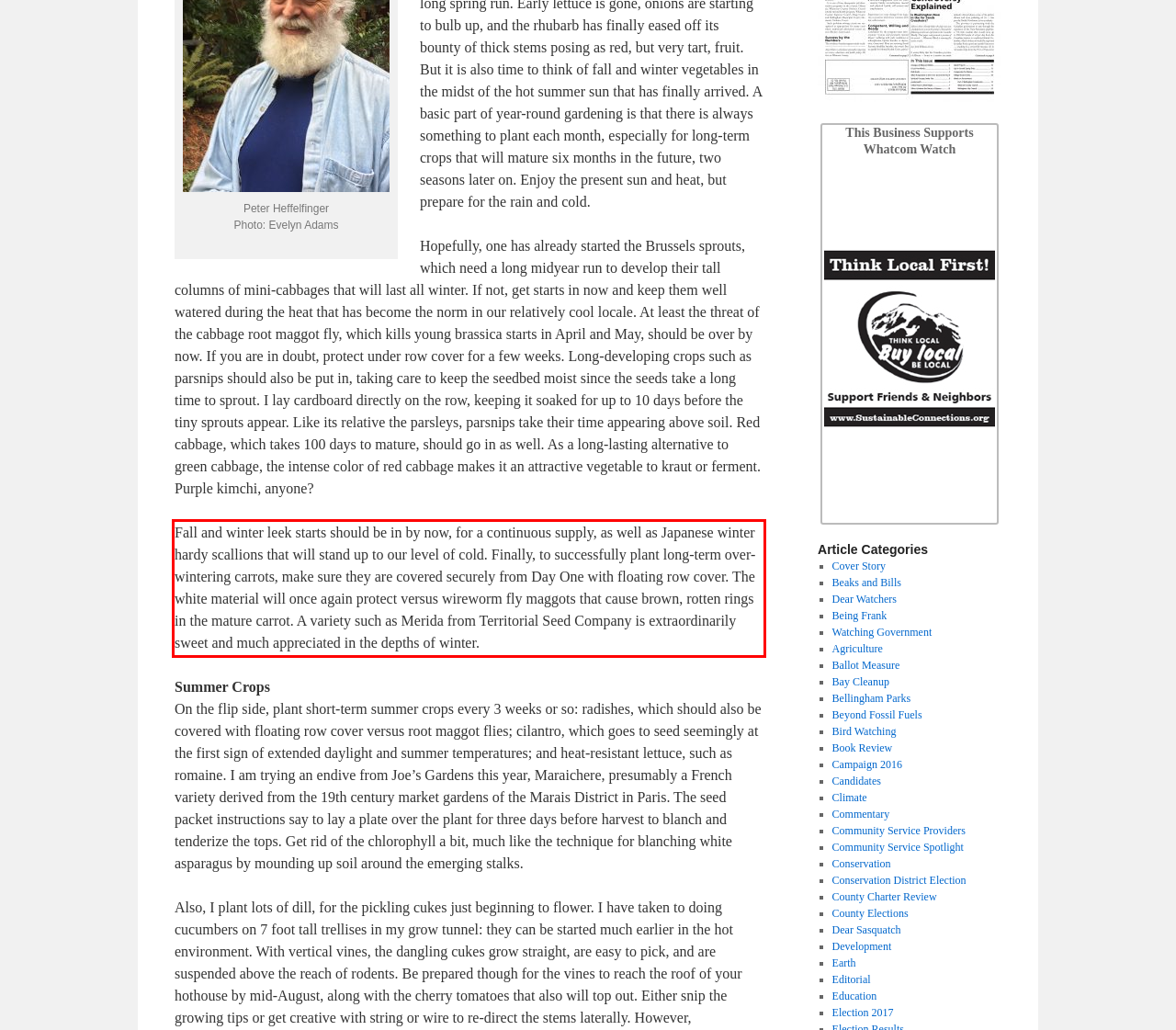Examine the webpage screenshot and use OCR to obtain the text inside the red bounding box.

Fall and winter leek starts should be in by now, for a continuous supply, as well as Japanese winter hardy scallions that will stand up to our level of cold. Finally, to successfully plant long-term over-wintering carrots, make sure they are covered securely from Day One with floating row cover. The white material will once again protect versus wireworm fly maggots that cause brown, rotten rings in the mature carrot. A variety such as Merida from Territorial Seed Company is extraordinarily sweet and much appreciated in the depths of winter.